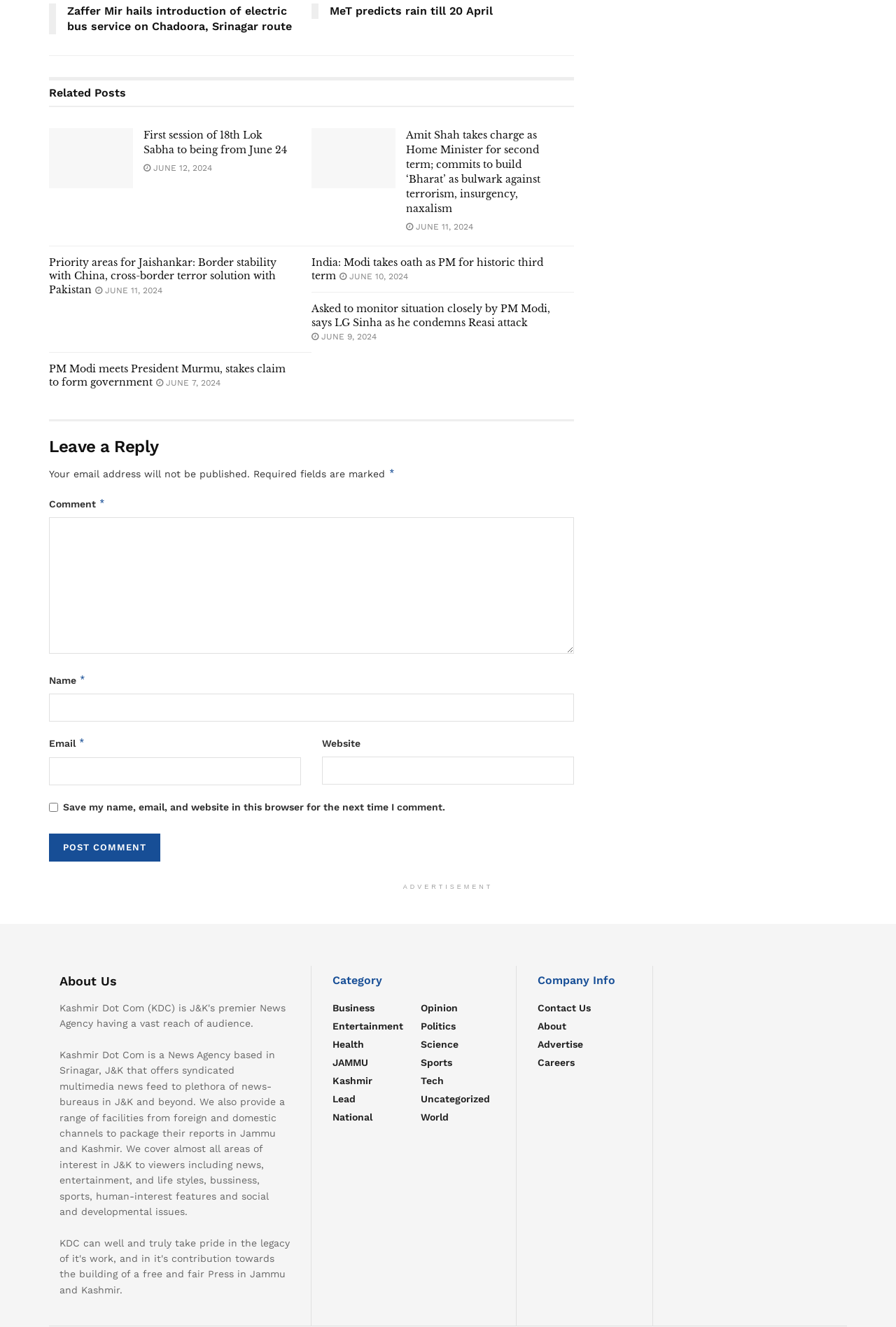Identify the bounding box coordinates of the specific part of the webpage to click to complete this instruction: "Contact the company".

[0.6, 0.755, 0.659, 0.764]